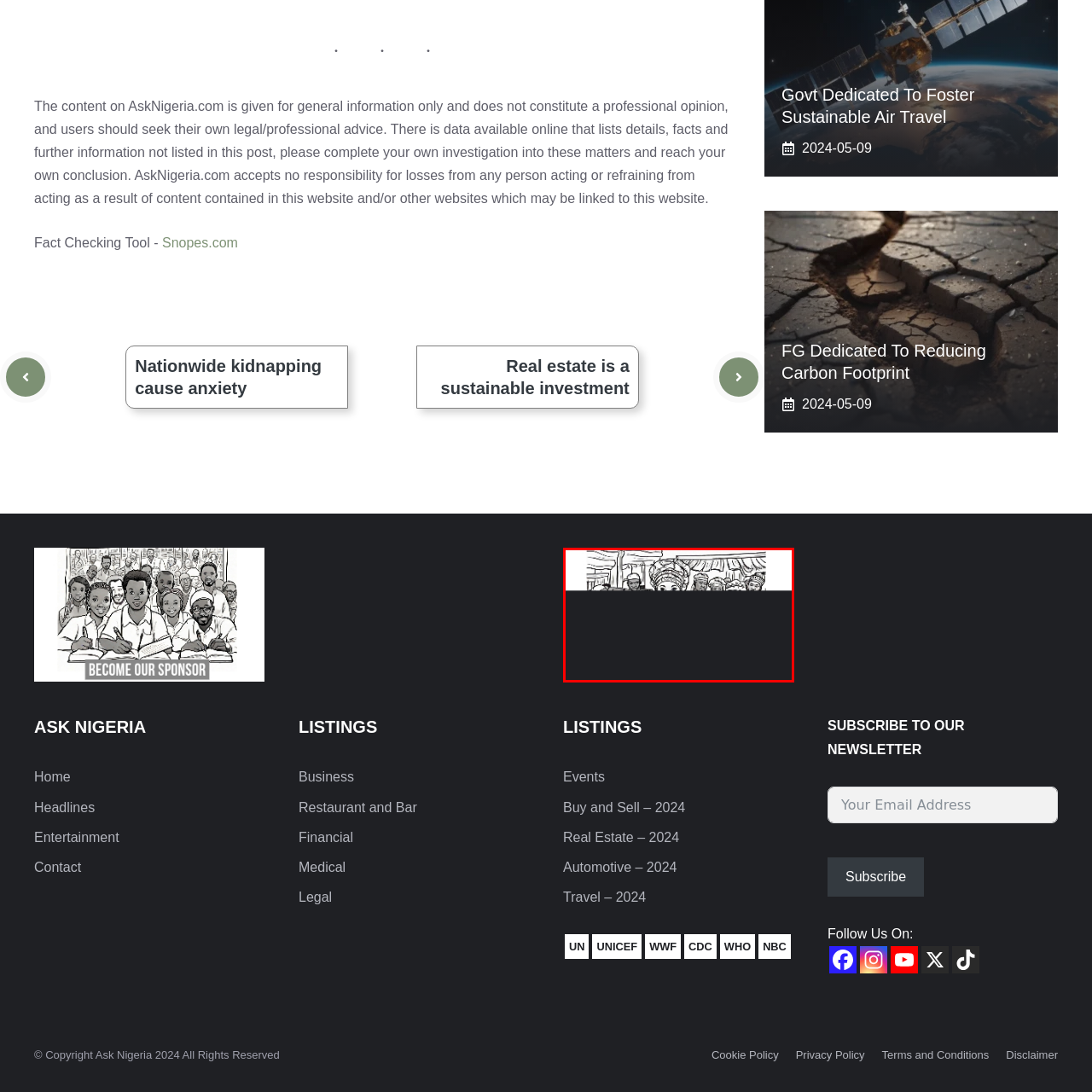Inspect the image contained by the red bounding box and answer the question with a single word or phrase:
What type of setting is hinted at in the backdrop?

Market stalls